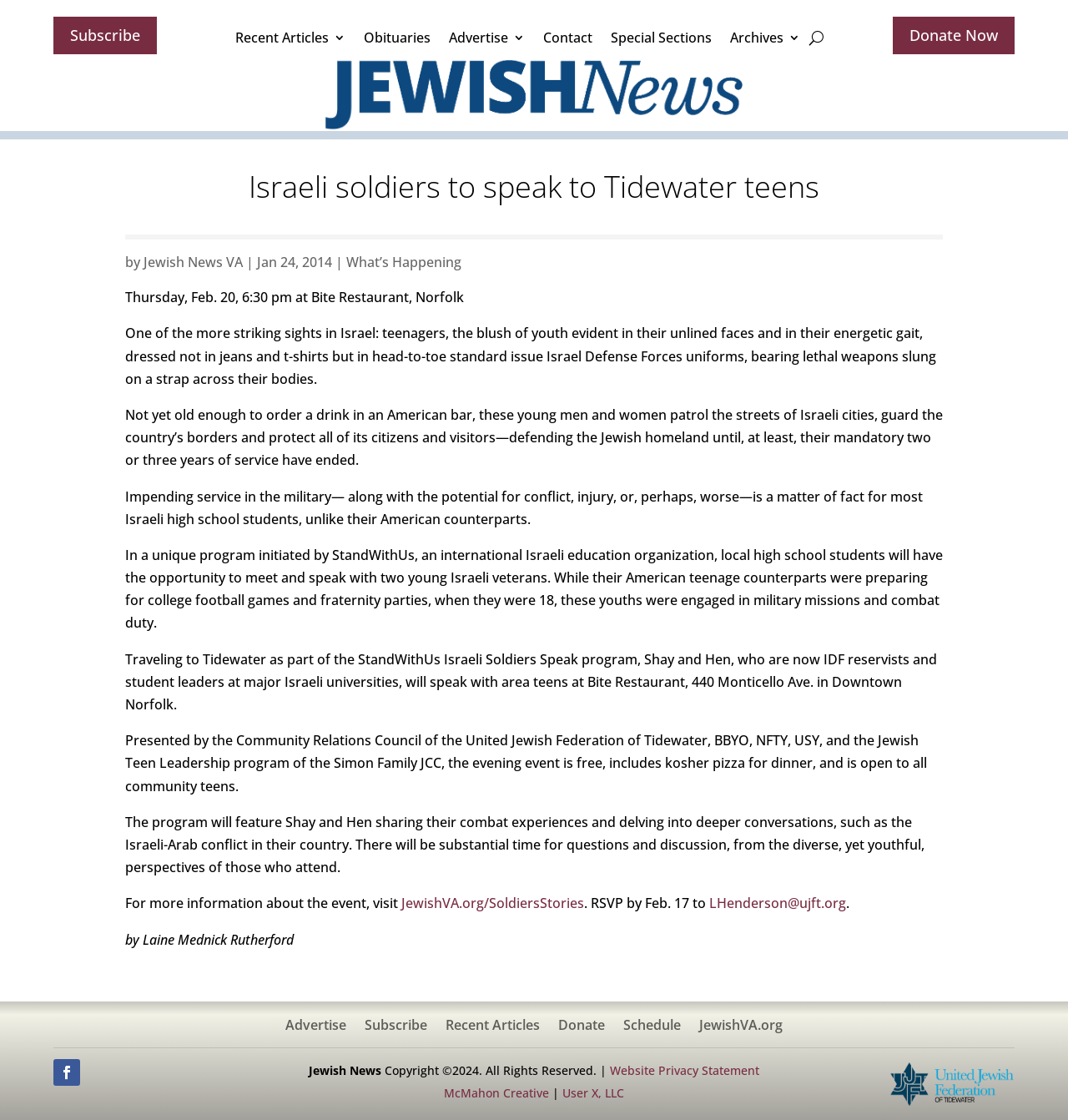Please locate the bounding box coordinates of the region I need to click to follow this instruction: "Read recent articles".

[0.22, 0.021, 0.323, 0.052]